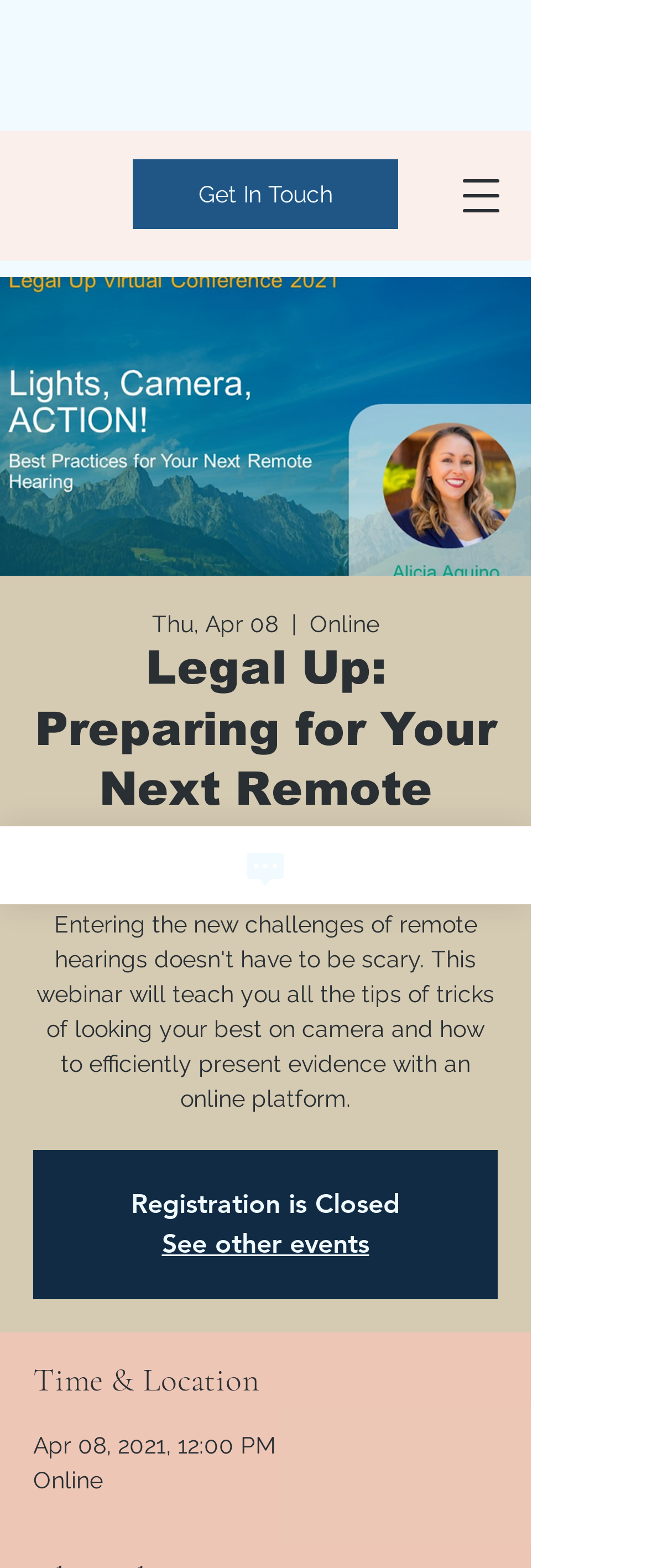Construct a comprehensive description capturing every detail on the webpage.

The webpage appears to be an event registration page for a webinar titled "Legal Up: Preparing for Your Next Remote Appearance" hosted by Aquino Trial Service. 

At the top left, there is a navigation menu button. Next to it, there is a link to "Get In Touch". 

Below the navigation menu button, there is a large image that spans most of the width of the page, with the title of the webinar written in text above it. The title is "Legal Up: Preparing for Your Next Remote Appearance". 

To the right of the image, there is a section displaying the date and time of the event, which is Thursday, April 8, and the location, which is online. 

Below the event details, there is a notice stating that "Registration is Closed". 

Further down, there is a link to "See other events". 

The page also has a section dedicated to the time and location of the event, which reiterates the date, time, and location. 

At the bottom left, there is a chat button with a small icon next to it.